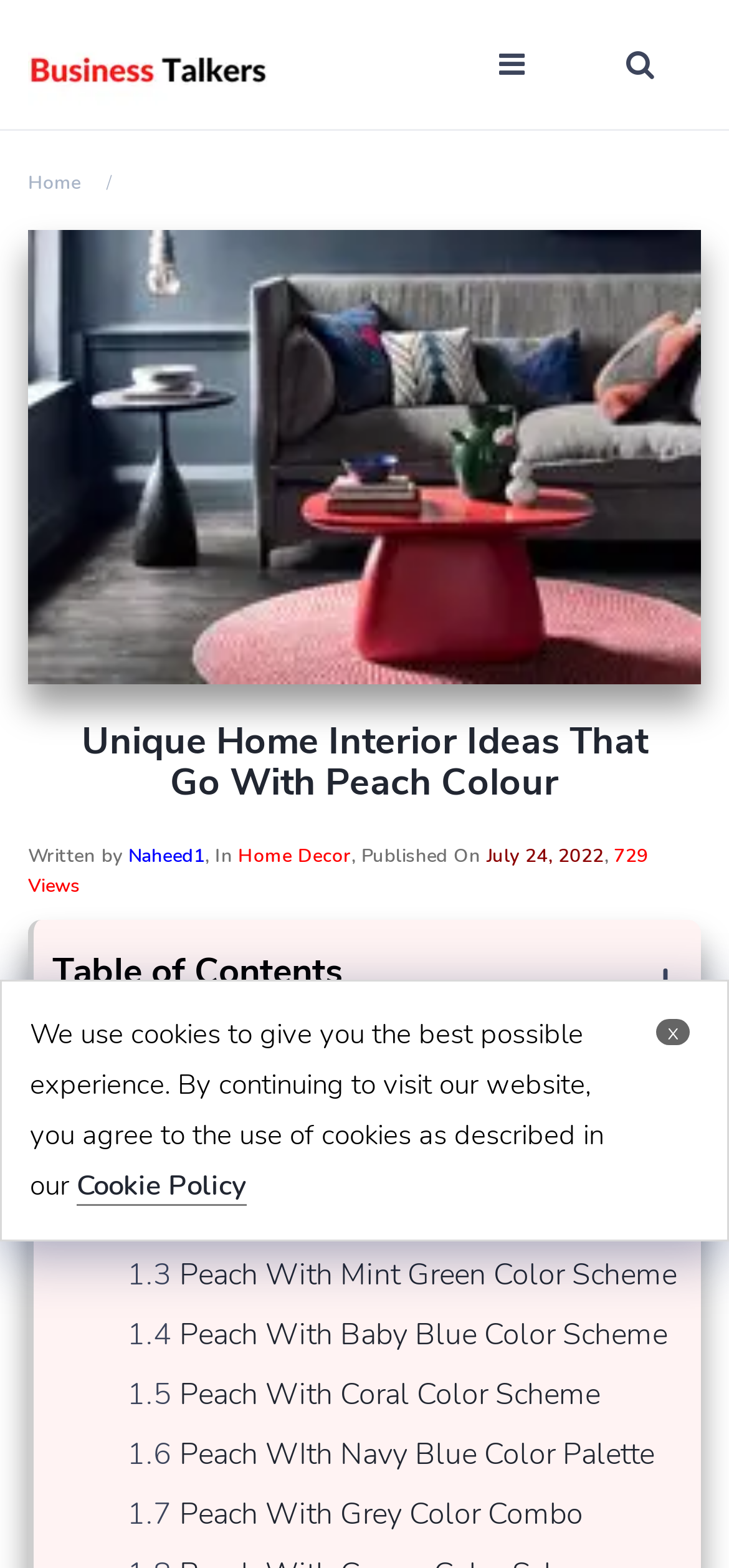Provide a short answer using a single word or phrase for the following question: 
What is the category of this article?

Home Decor